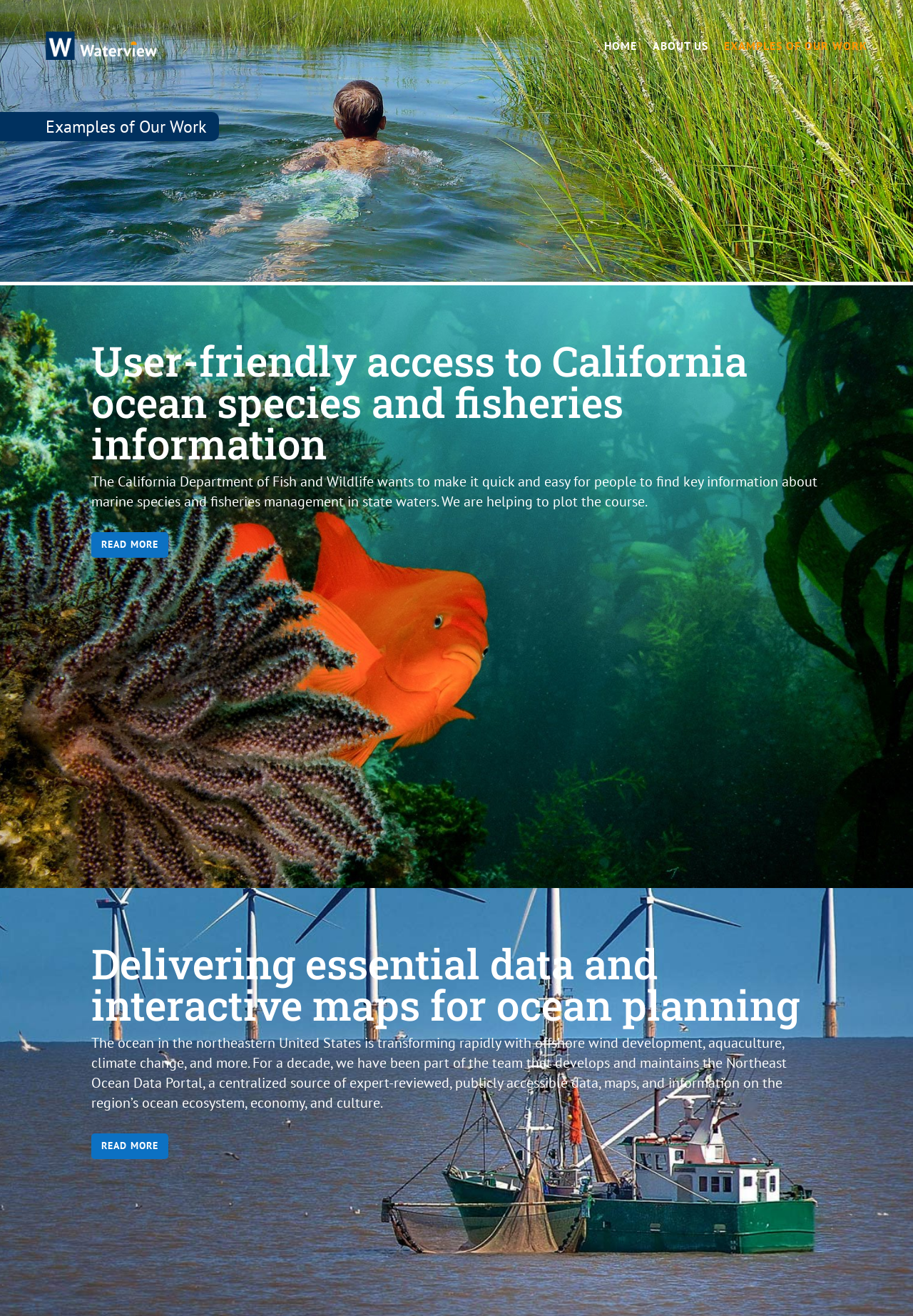Illustrate the webpage thoroughly, mentioning all important details.

The webpage is about the work of Waterview Consulting, with a focus on showcasing examples of their projects. At the top, there are four links: an empty link, followed by "HOME", "ABOUT US", and "EXAMPLES OF OUR WORK". 

Below these links, there is a heading that reads "Examples of Our Work". Under this heading, there are two sections that highlight specific projects. The first section has a heading that describes a project about providing user-friendly access to California ocean species and fisheries information. Below this heading, there is a paragraph of text that explains the project's goal, which is to help the California Department of Fish and Wildlife make it easy for people to find information about marine species and fisheries management. There is also a "READ MORE" link to the right of this text.

The second section has a heading that describes a project about delivering essential data and interactive maps for ocean planning. Below this heading, there is a longer paragraph of text that explains the project's goal, which is to develop and maintain the Northeast Ocean Data Portal, a centralized source of data, maps, and information on the region's ocean ecosystem, economy, and culture. There is also a "READ MORE" link to the right of this text.